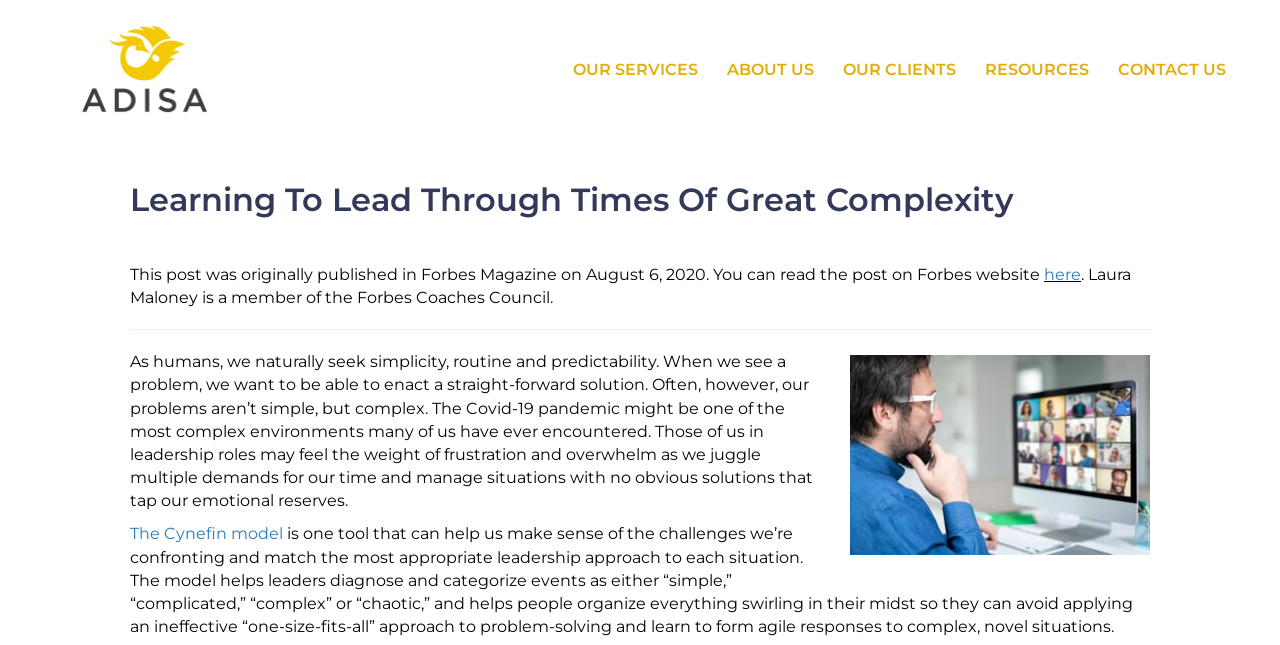When was this post originally published in Forbes Magazine?
Please provide a detailed and comprehensive answer to the question.

The text states that 'This post was originally published in Forbes Magazine on August 6, 2020.'